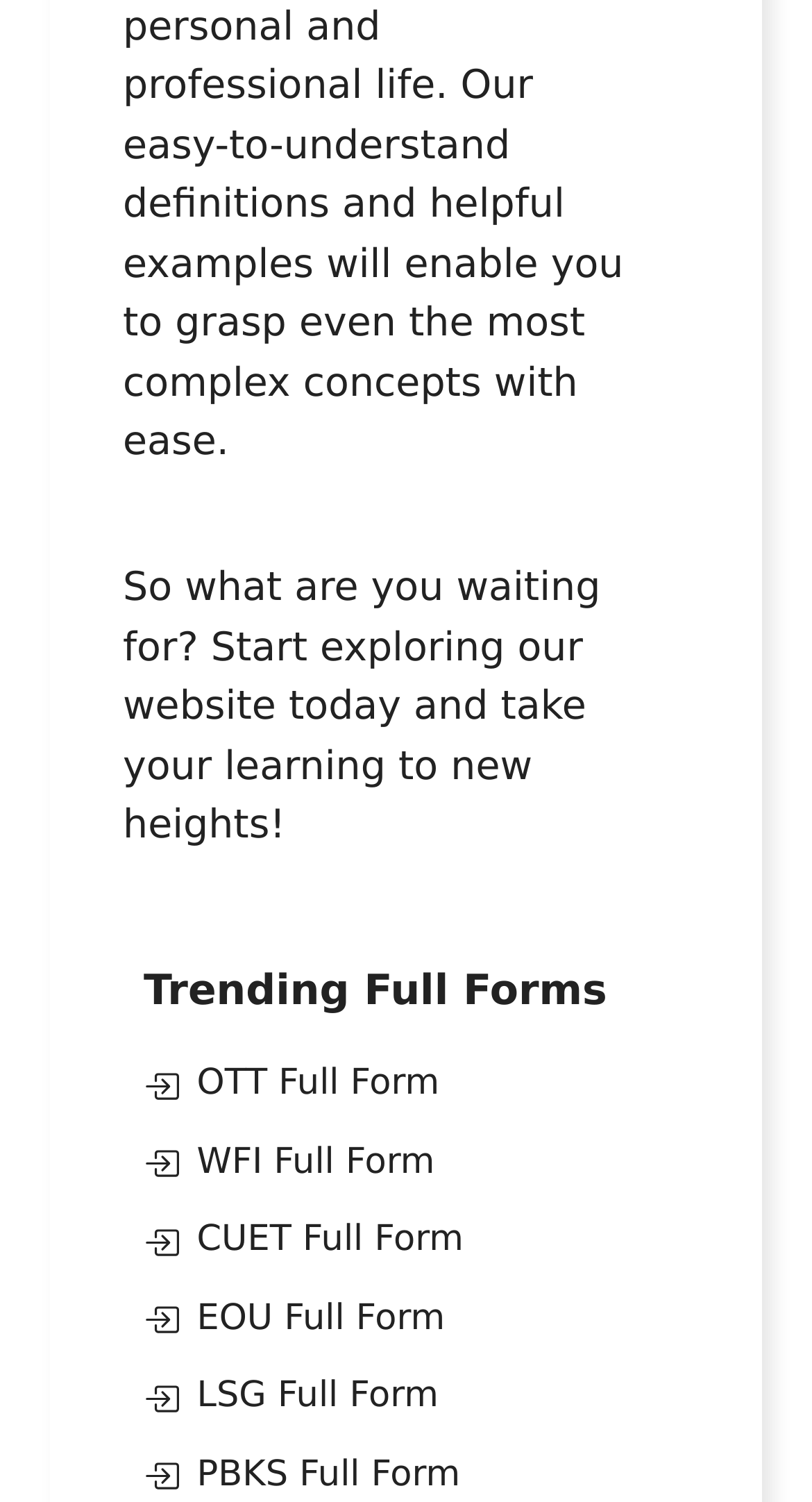Please answer the following question using a single word or phrase: 
What is the theme of the full forms listed on the webpage?

Acronyms and abbreviations